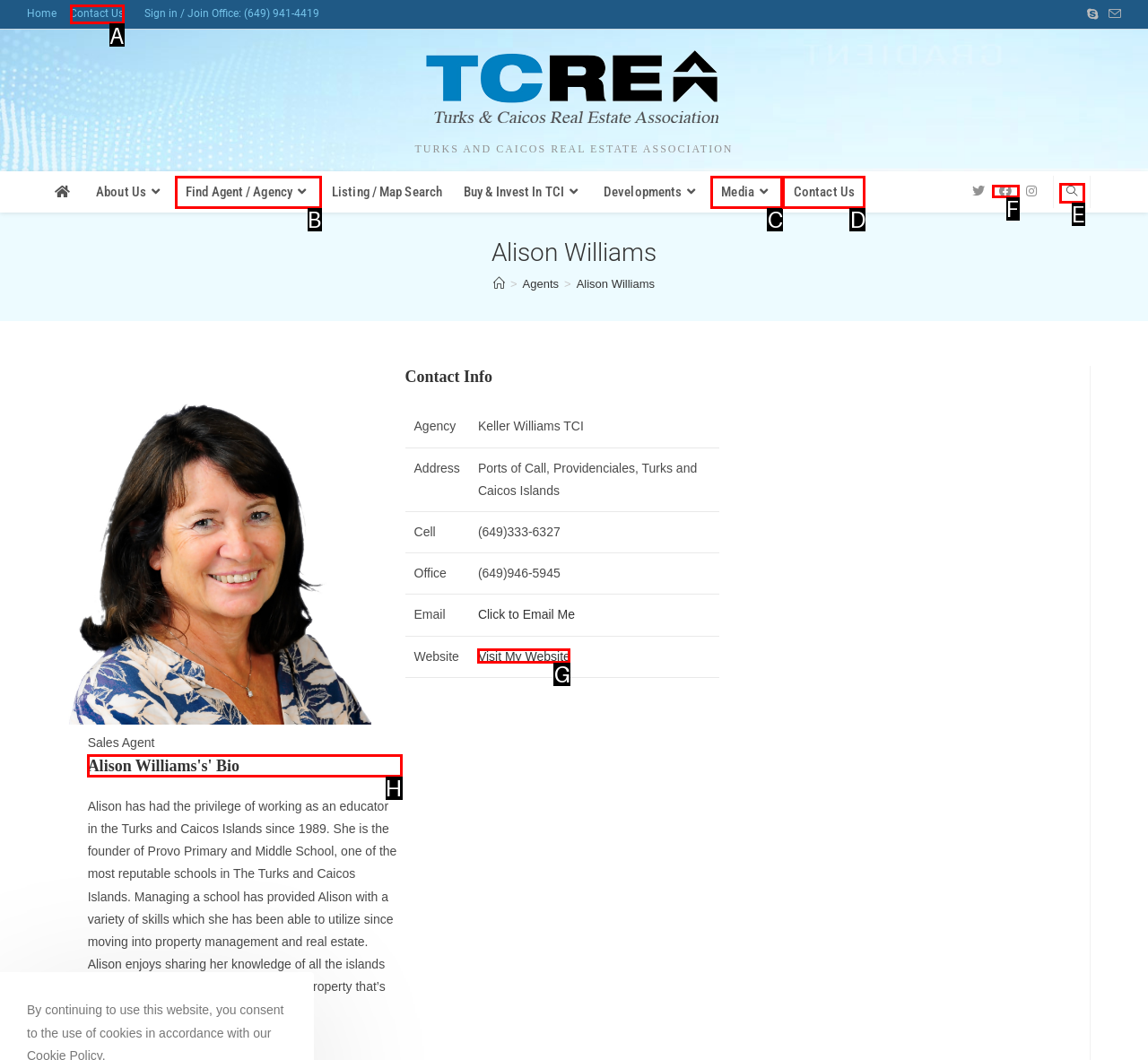Identify the correct lettered option to click in order to perform this task: View Alison Williams's Bio. Respond with the letter.

H